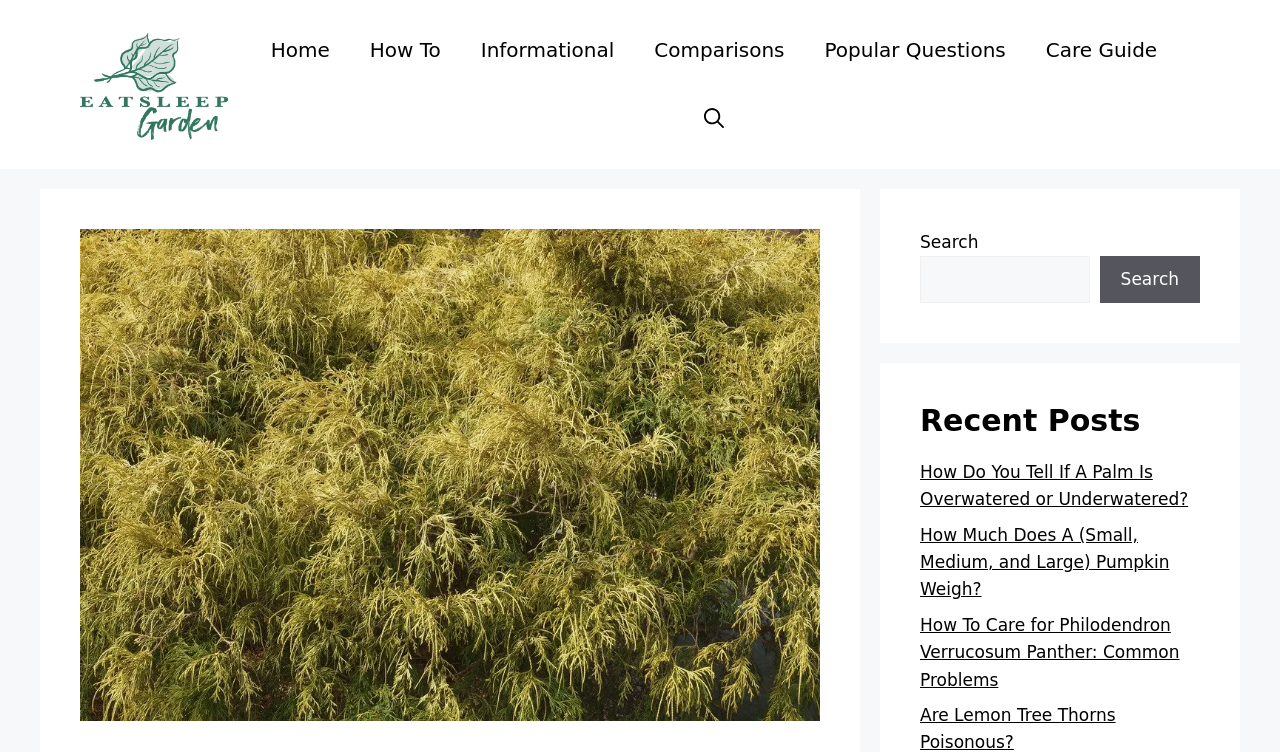Determine the bounding box coordinates in the format (top-left x, top-left y, bottom-right x, bottom-right y). Ensure all values are floating point numbers between 0 and 1. Identify the bounding box of the UI element described by: alt="Eat, Sleep, Garden"

[0.062, 0.097, 0.178, 0.124]